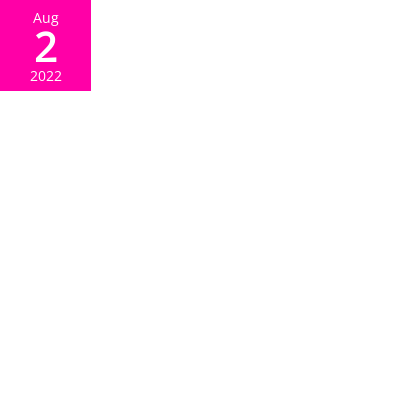What is the context of the image related to?
Provide a short answer using one word or a brief phrase based on the image.

Travel planning